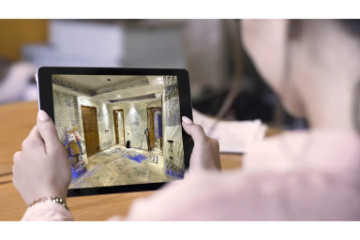Elaborate on the various elements present in the image.

The image showcases a person holding a tablet in a well-lit indoor setting, engaging with a digital representation of a room. The screen displays a detailed 3D model of an interior space, showcasing textured walls and furnishings, highlighting the precision of digital design. This visualization exemplifies the innovative use of technology in interior design, demonstrating how digital twin technology allows designers to create accurate measurements and perspectives without the need for physical site inspections. The setting emphasizes a modern approach to design, merging creativity with advanced digital tools for enhanced efficiency and visualization in the field of interior architecture.